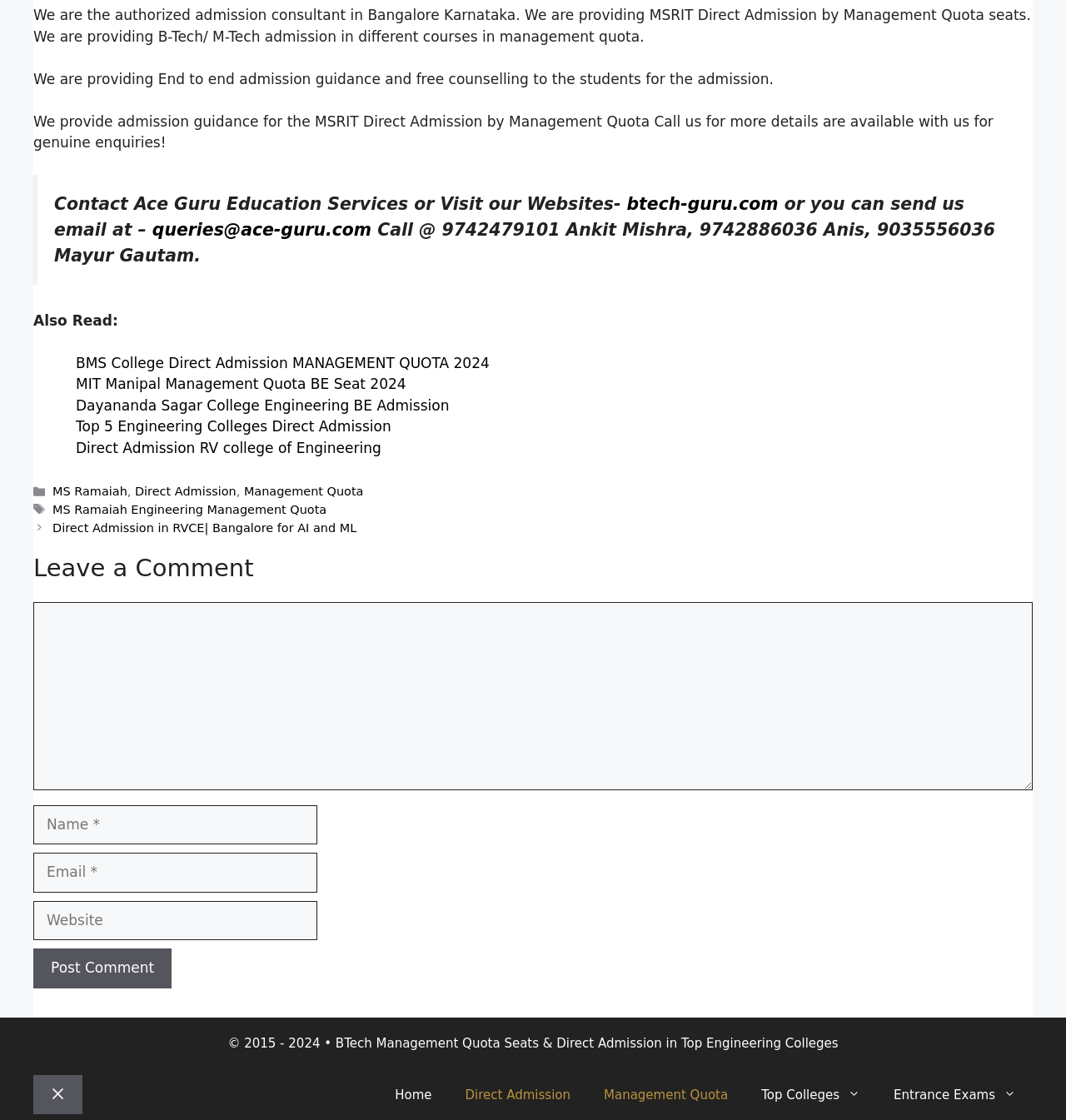Identify the bounding box for the element characterized by the following description: "parent_node: Comment name="url" placeholder="Website"".

[0.031, 0.804, 0.298, 0.839]